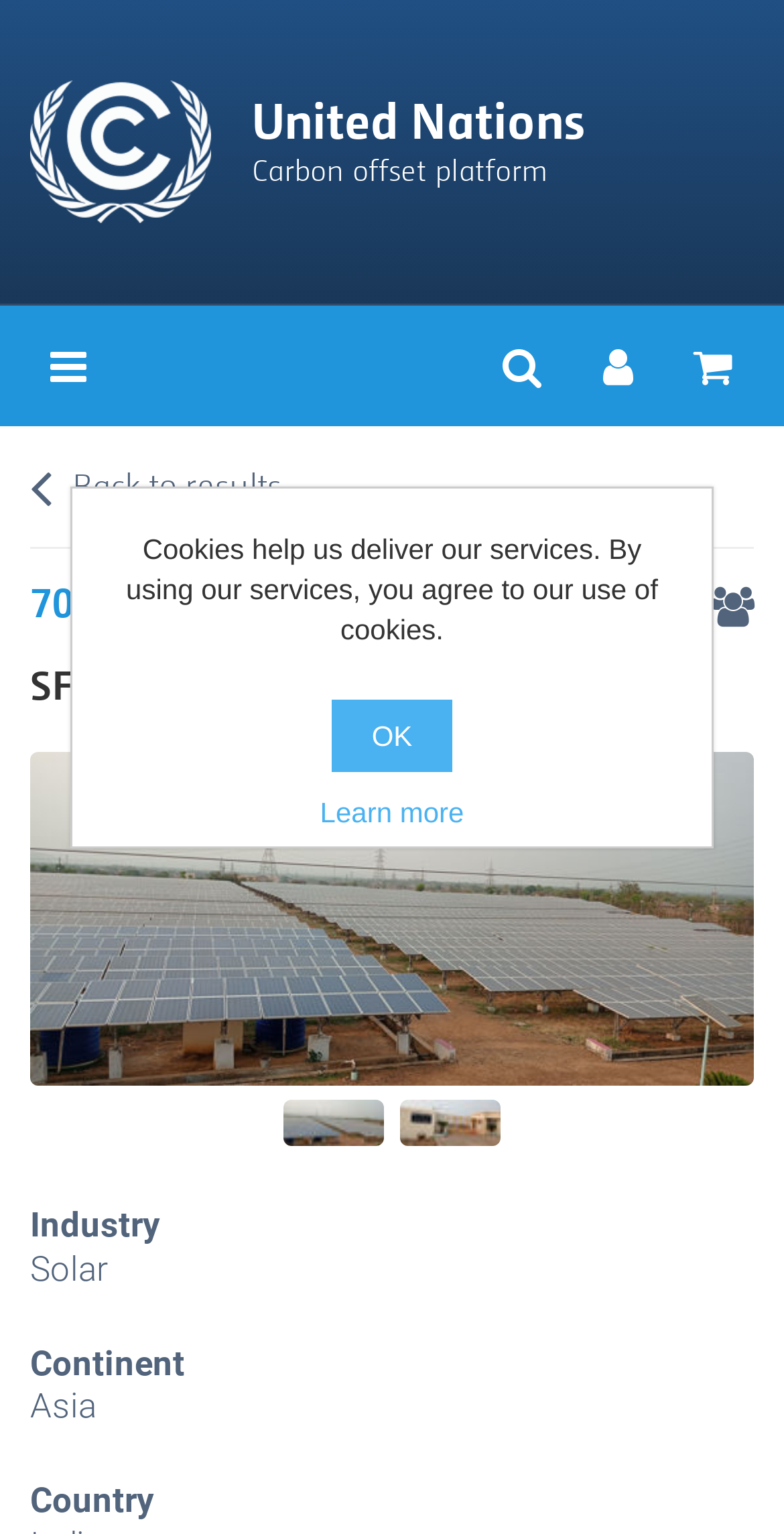Provide a single word or phrase to answer the given question: 
How many contributors are there?

86